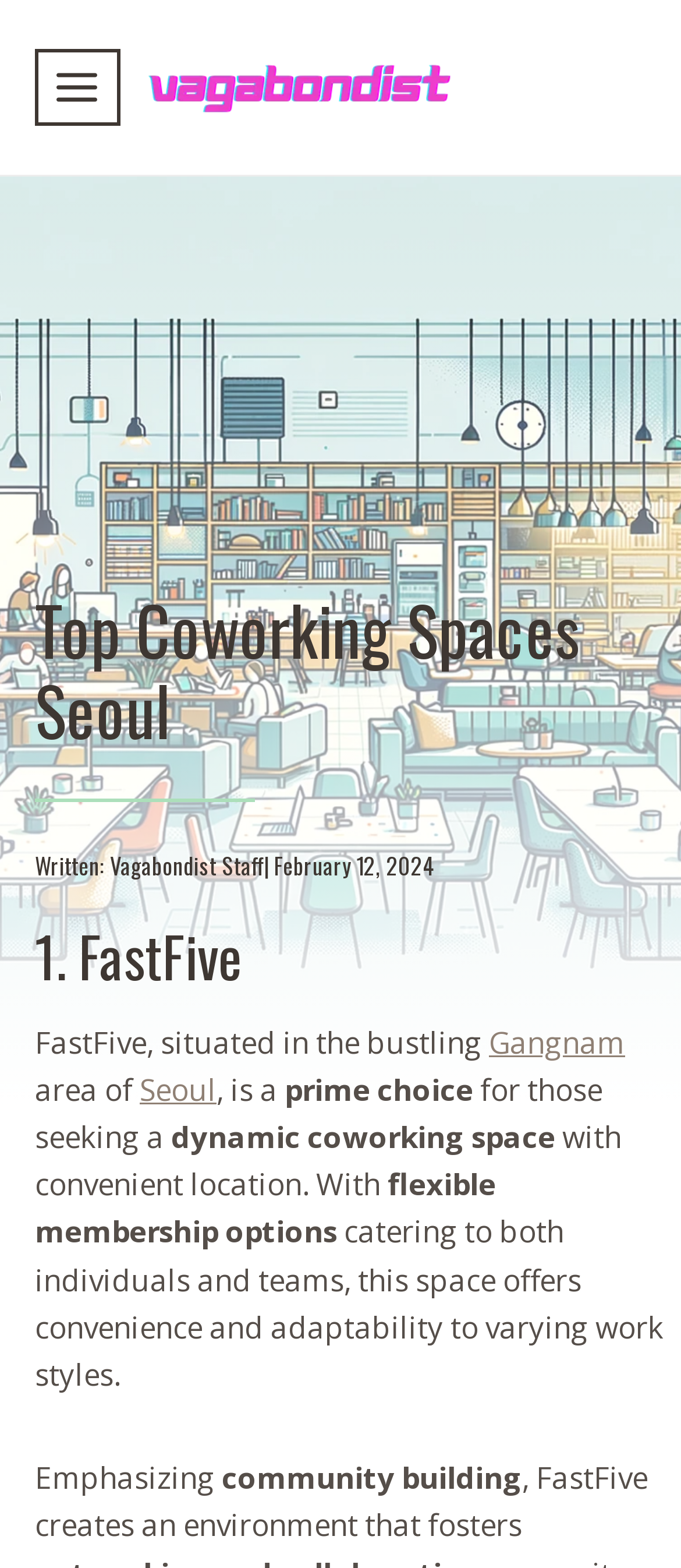Identify the main heading of the webpage and provide its text content.

Top Coworking Spaces Seoul